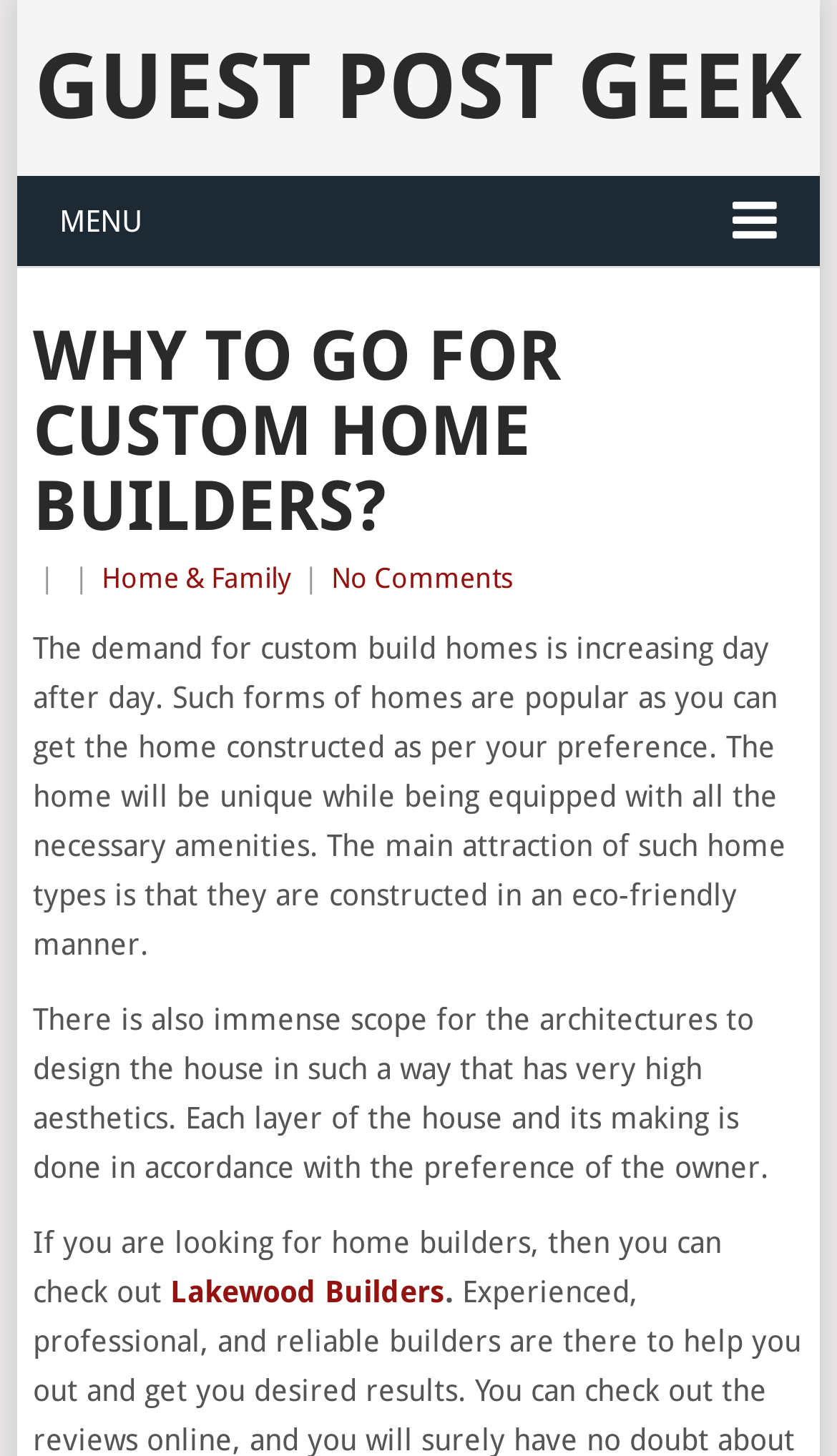Articulate a complete and detailed caption of the webpage elements.

The webpage is about custom home builders, with the title "Why to Go for Custom Home Builders?" at the top. Below the title, there is a heading "GUEST POST GEEK" on the top-left corner, which is also a link. To the right of the heading, there is a link "MENU" with an icon.

Below the menu link, there is a header section that spans almost the entire width of the page. Within this section, there is a heading "WHY TO GO FOR CUSTOM HOME BUILDERS?" followed by a separator "|" and two links: "Home & Family" and "No Comments".

The main content of the webpage is a three-paragraph article that occupies most of the page. The first paragraph explains the increasing demand for custom build homes, which can be constructed according to individual preferences and are eco-friendly. The second paragraph highlights the aesthetic appeal of such homes, which are designed according to the owner's preferences. The third paragraph mentions the option to check out Lakewood Builders if one is looking for home builders, with a link to Lakewood Builders.

Overall, the webpage has a simple layout with a clear hierarchy of headings and links, making it easy to navigate and read.